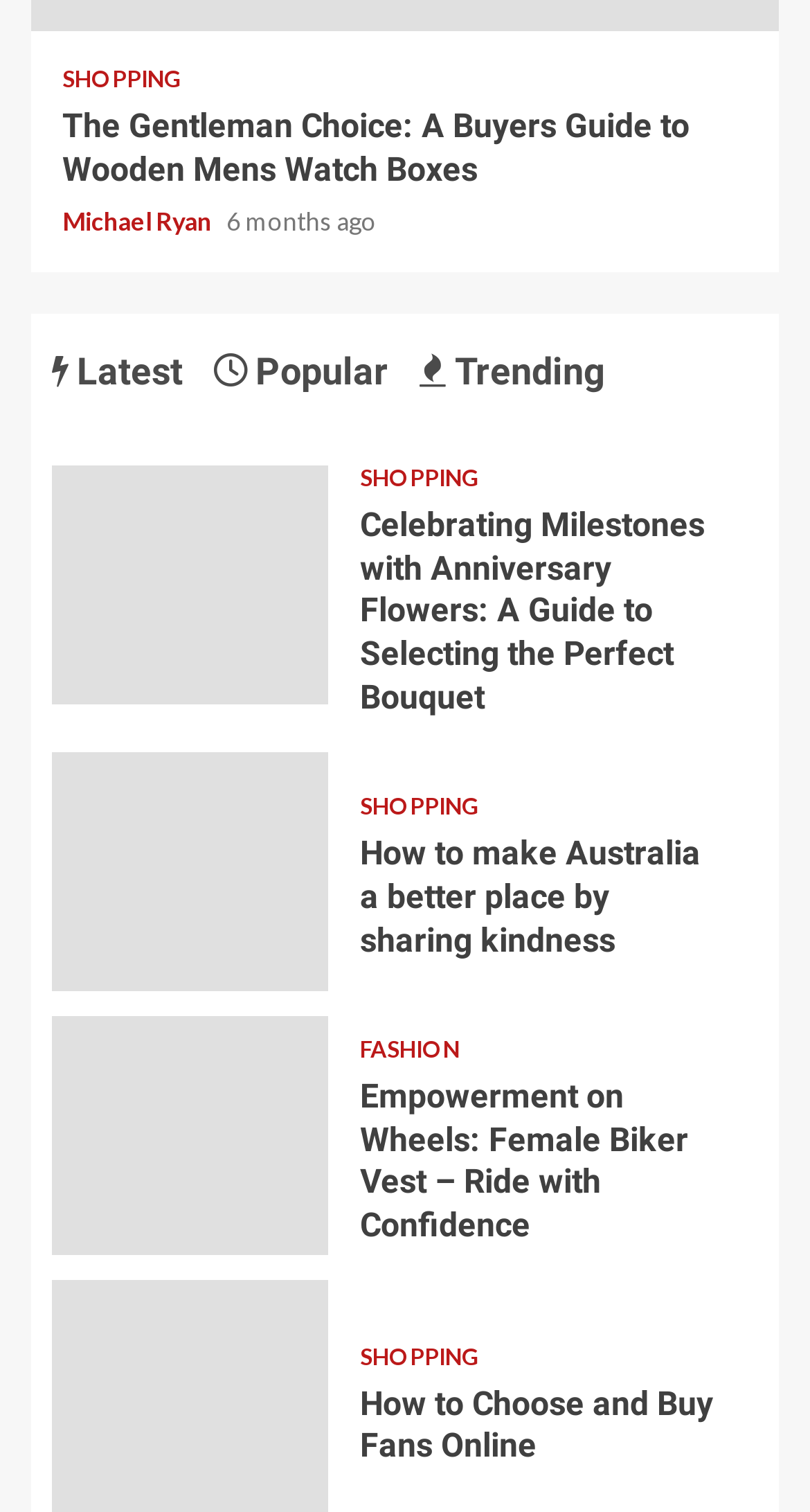Please identify the bounding box coordinates of the element on the webpage that should be clicked to follow this instruction: "Read the article about Anniversary Flowers". The bounding box coordinates should be given as four float numbers between 0 and 1, formatted as [left, top, right, bottom].

[0.445, 0.334, 0.897, 0.477]